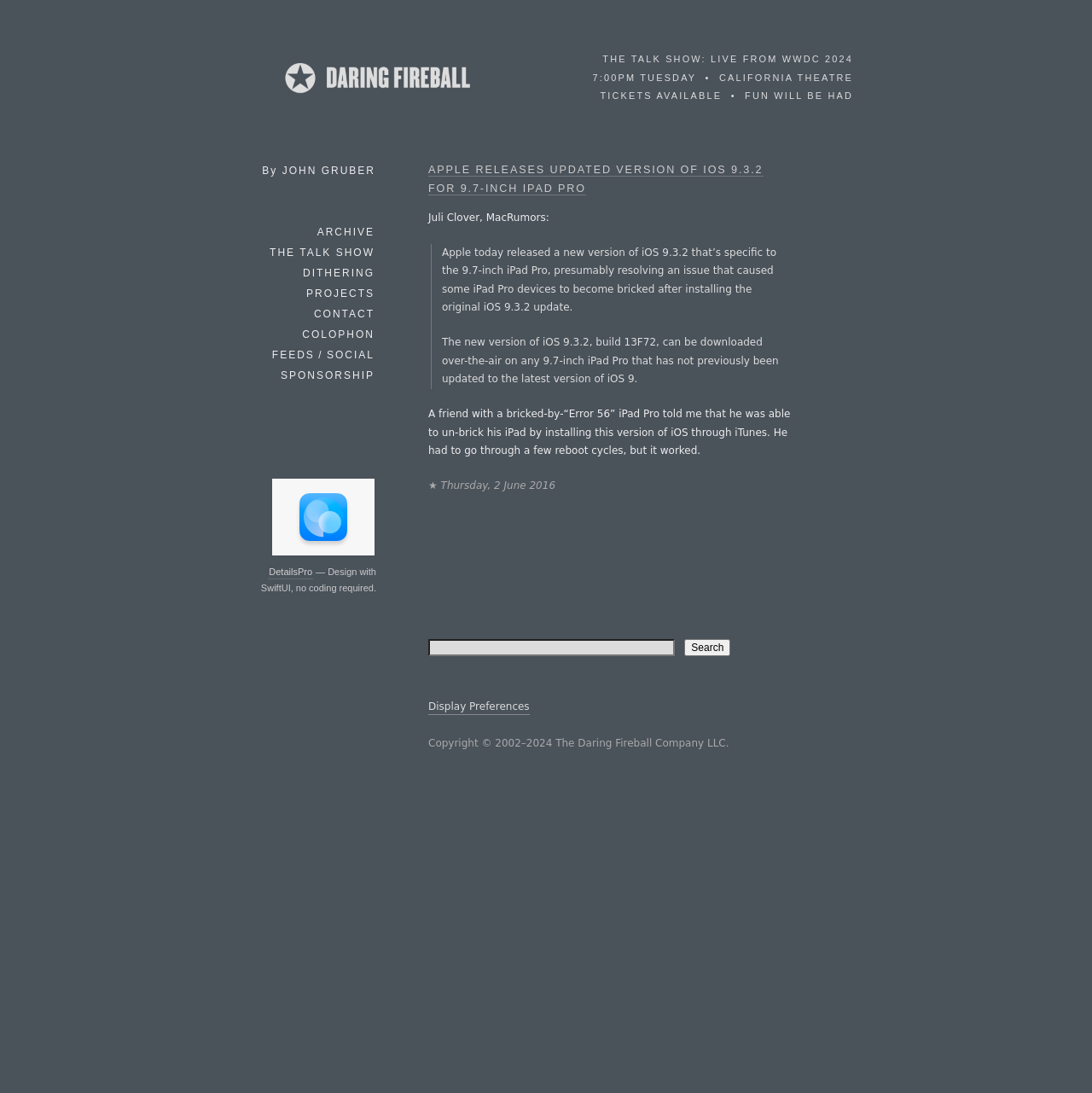What is the date of the article?
Utilize the image to construct a detailed and well-explained answer.

I found the date of the article by looking at the static text element that says 'Thursday, 2 June 2016' which is located at the bottom of the article.